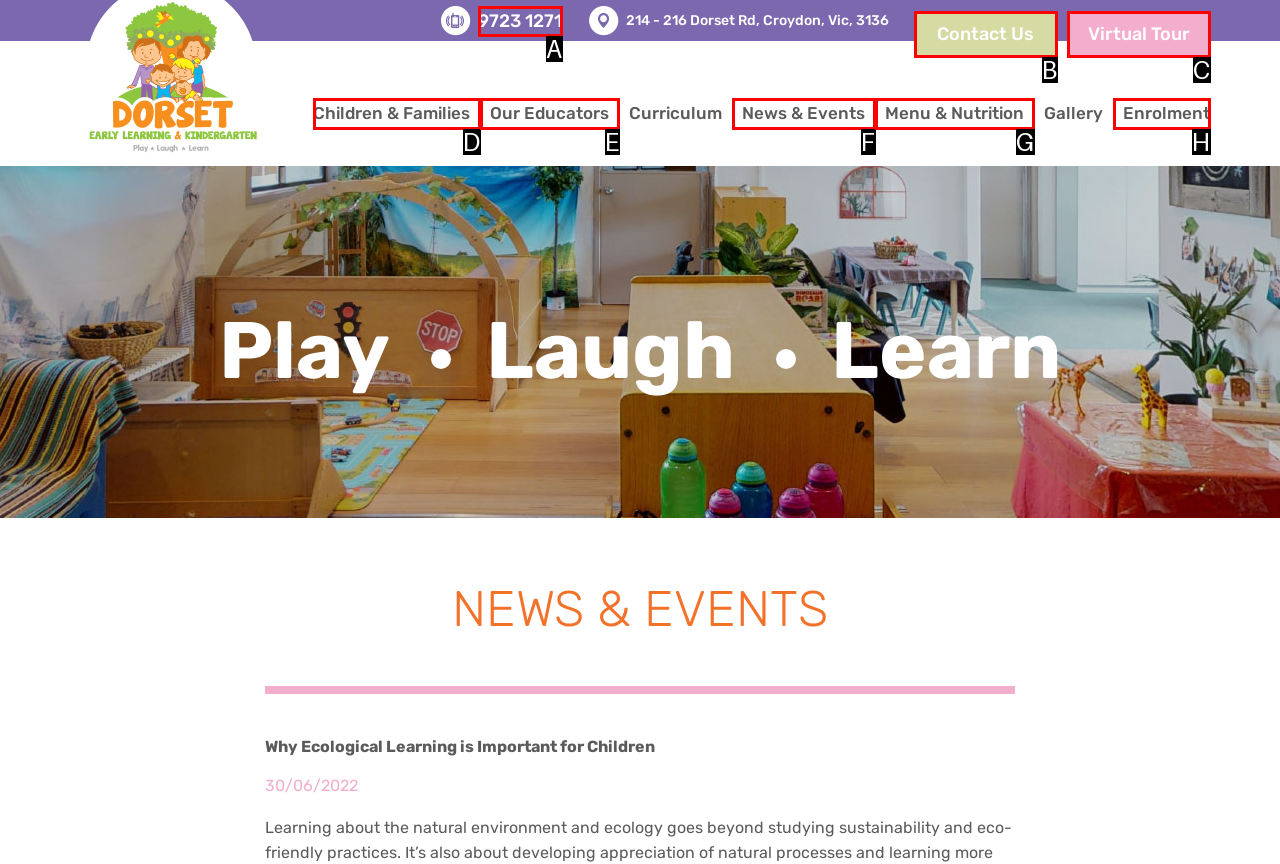Determine the HTML element that aligns with the description: News & Events
Answer by stating the letter of the appropriate option from the available choices.

F